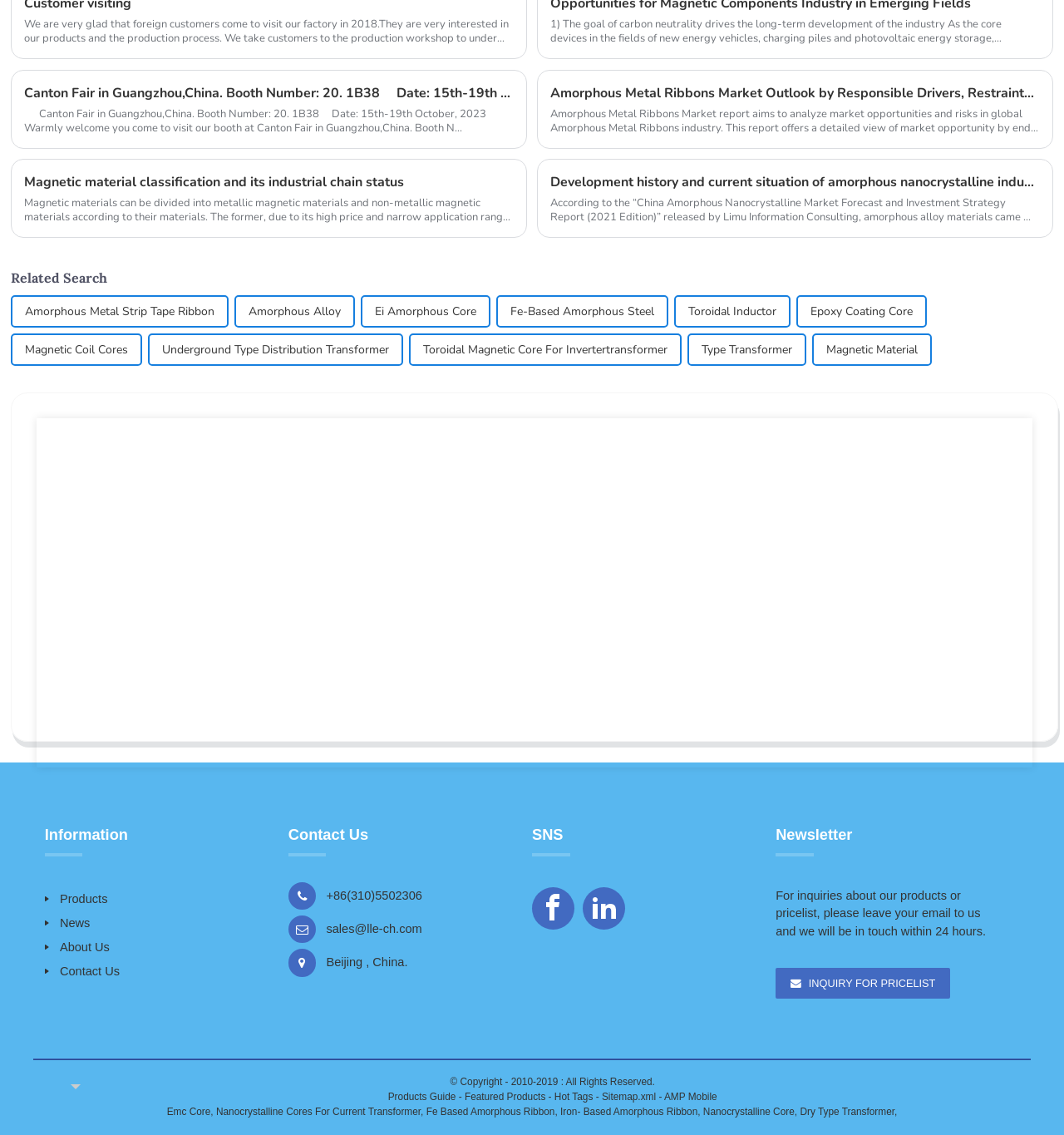What is the phone number of the company?
Using the image, elaborate on the answer with as much detail as possible.

The answer can be found in the 'Contact Us' section at the bottom of the webpage, where the phone number is listed as '+86(310)5502306'.